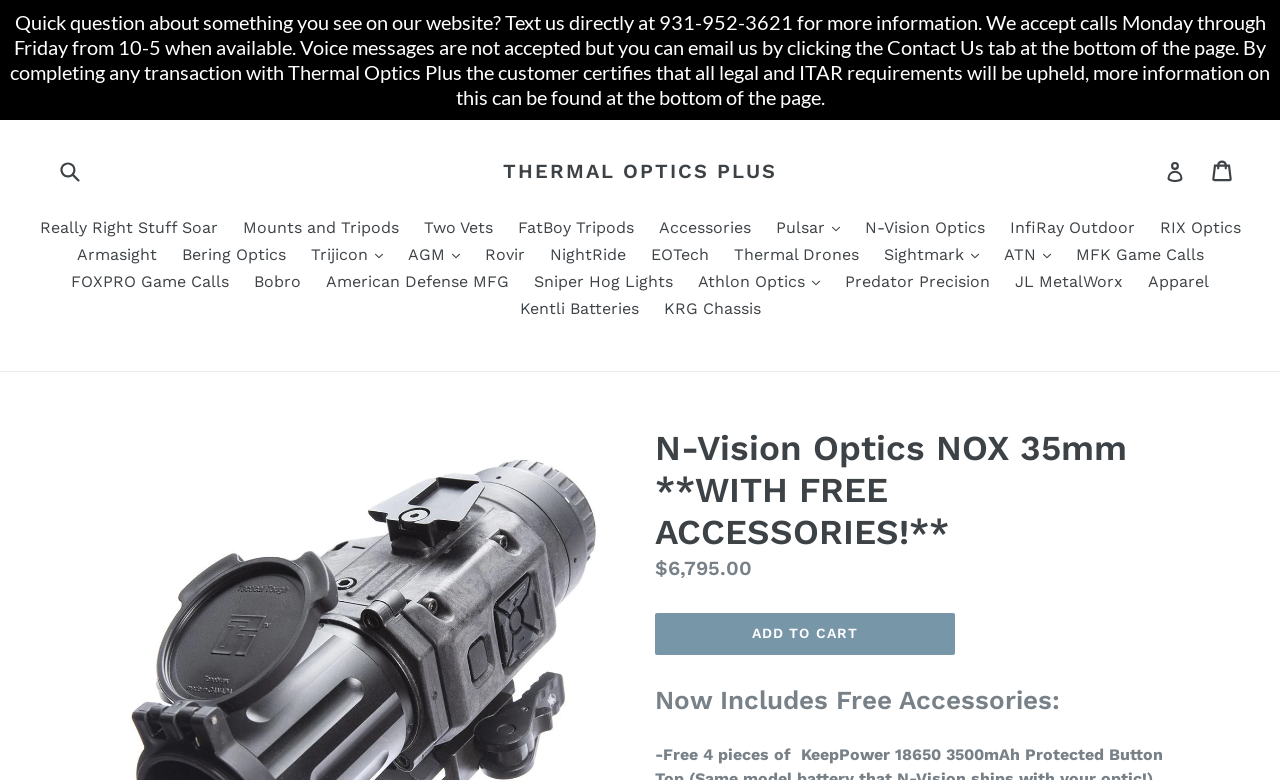Please find the bounding box for the UI component described as follows: "Really Right Stuff Soar".

[0.023, 0.277, 0.178, 0.312]